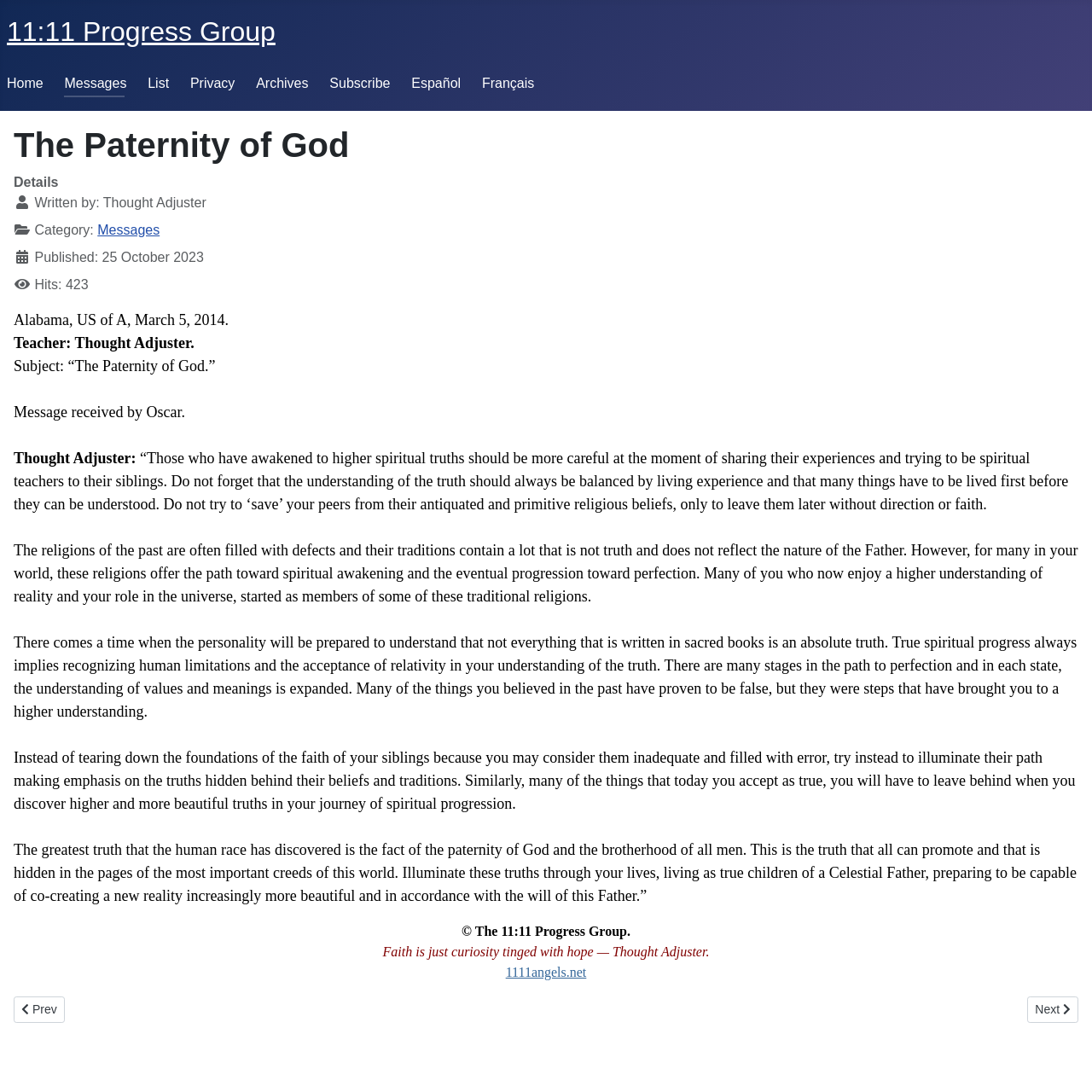Please indicate the bounding box coordinates for the clickable area to complete the following task: "Read the 'Archives'". The coordinates should be specified as four float numbers between 0 and 1, i.e., [left, top, right, bottom].

[0.234, 0.07, 0.282, 0.083]